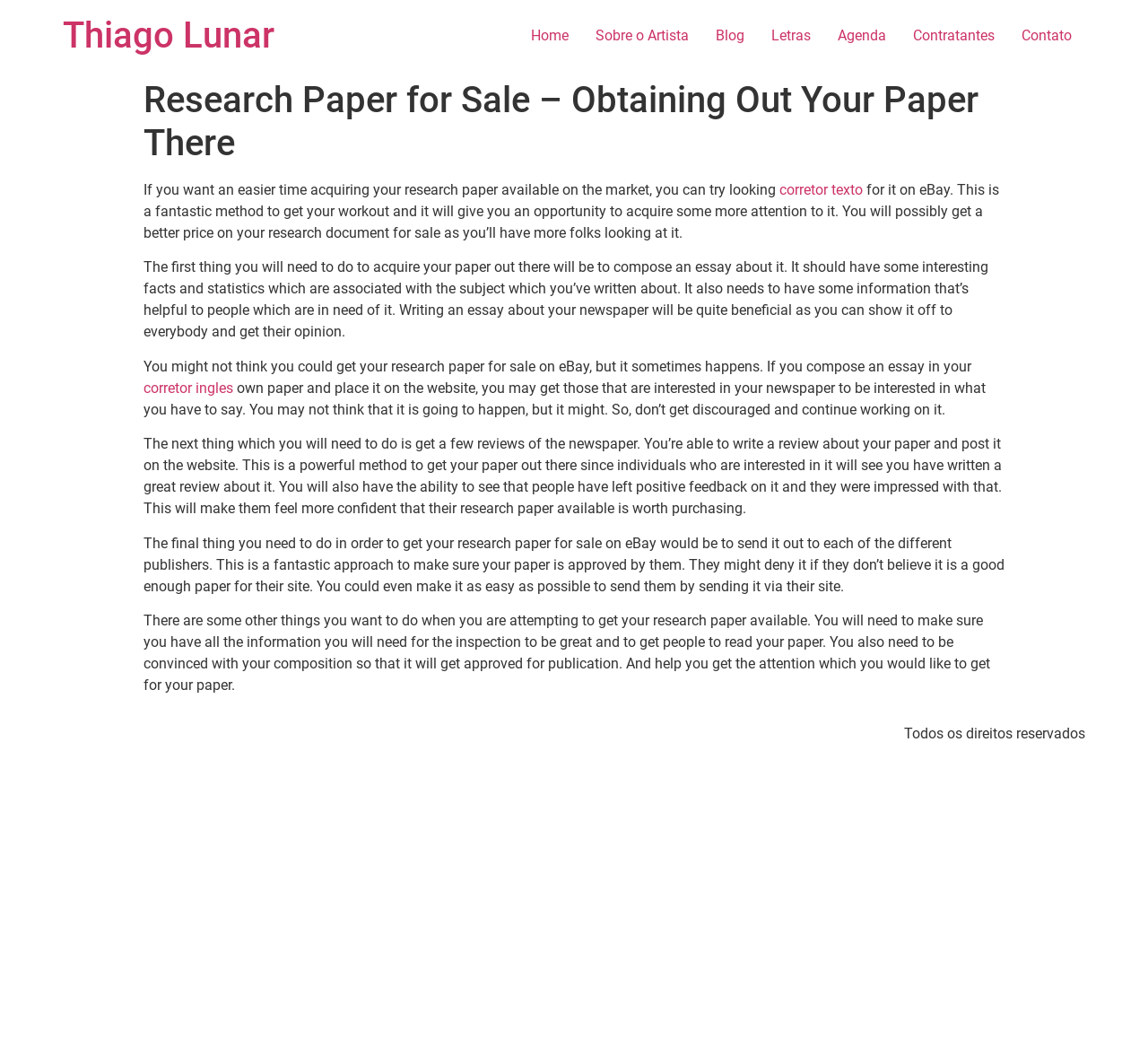Please find the bounding box coordinates of the element that must be clicked to perform the given instruction: "Click on the 'corretor texto' link". The coordinates should be four float numbers from 0 to 1, i.e., [left, top, right, bottom].

[0.679, 0.174, 0.752, 0.191]